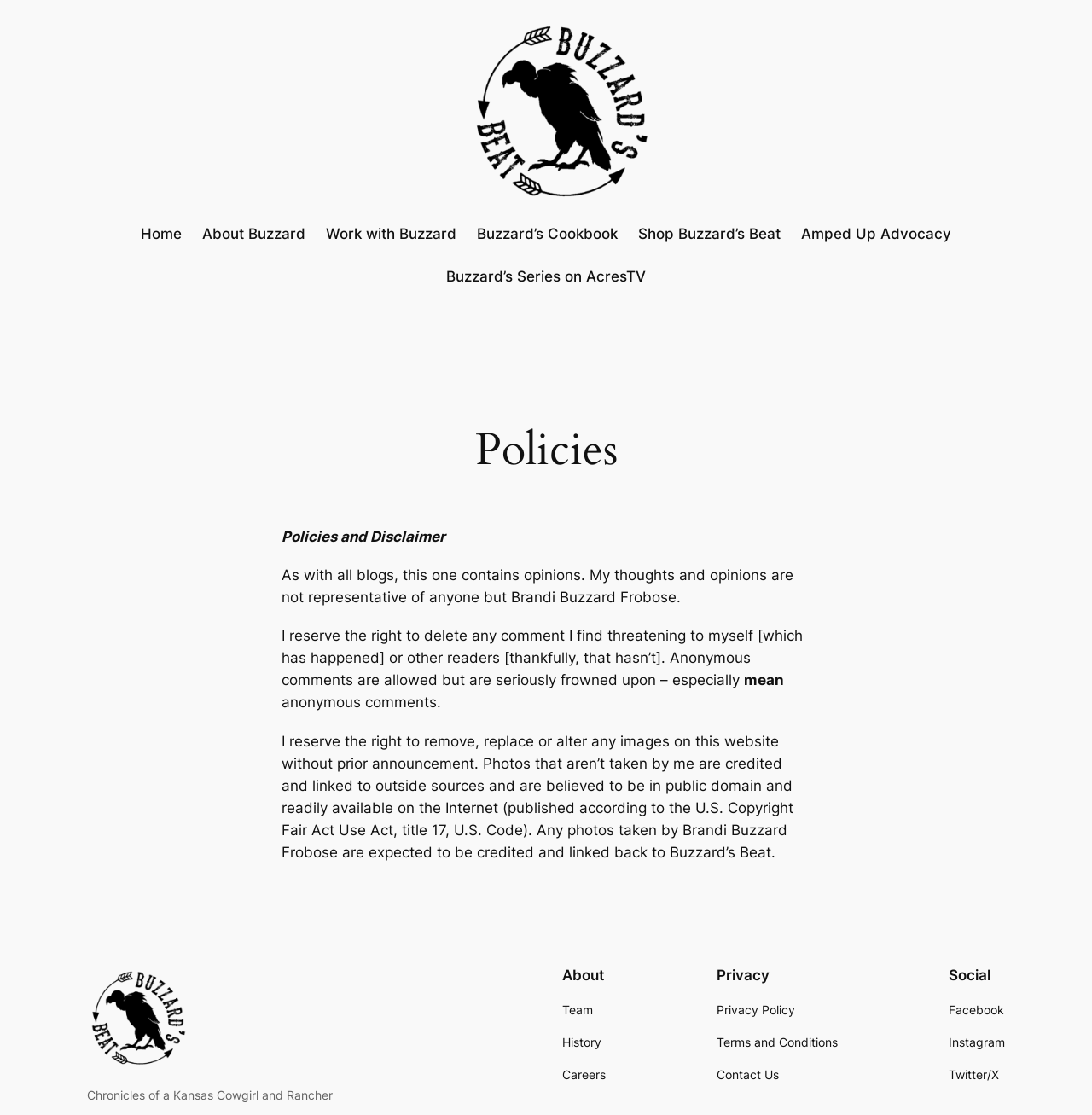Specify the bounding box coordinates of the area to click in order to follow the given instruction: "follow on facebook."

[0.868, 0.897, 0.919, 0.914]